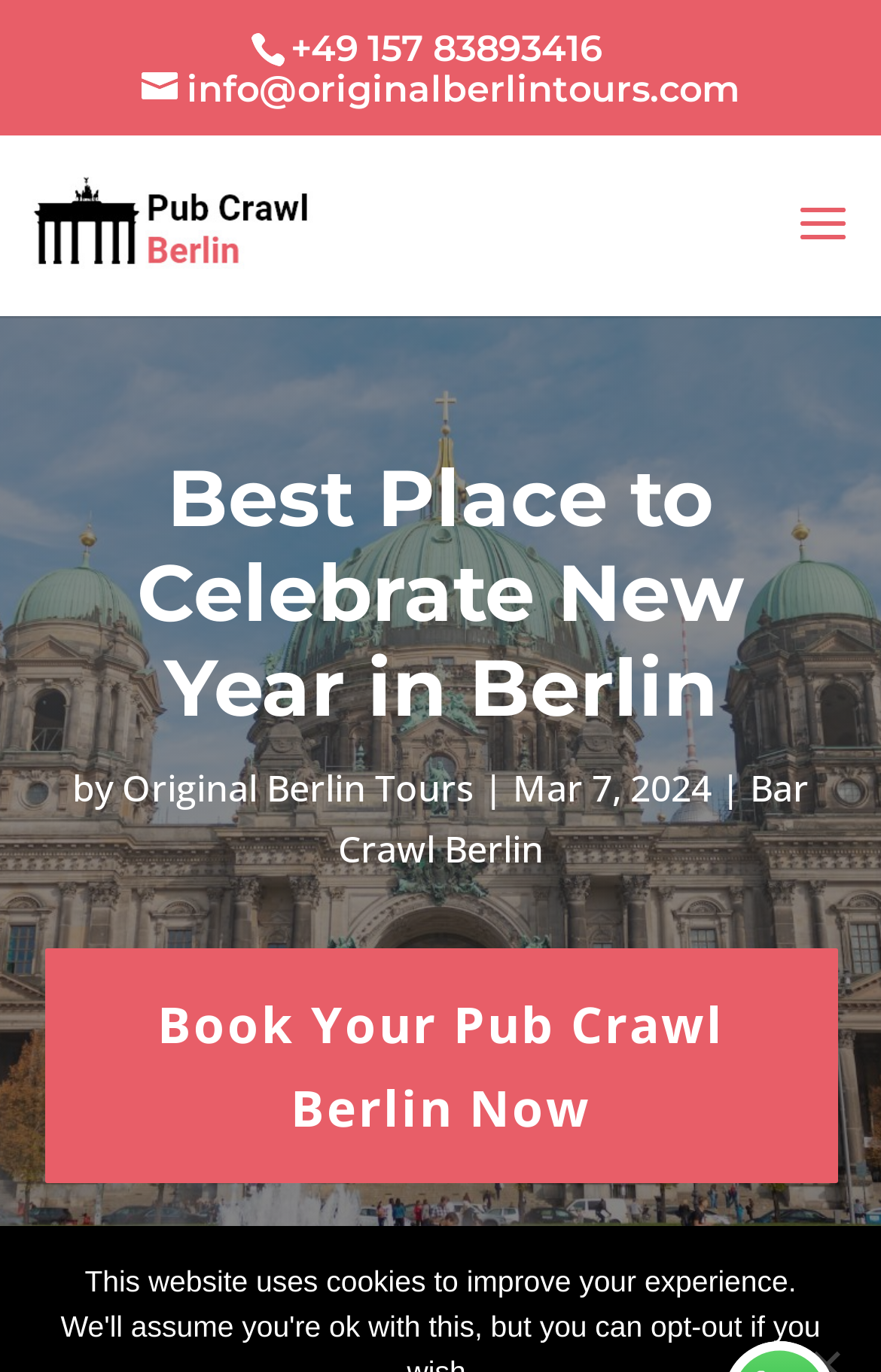What is the name of the website?
Based on the image, answer the question with as much detail as possible.

I found the name of the website by looking at the link element with the bounding box coordinates [0.035, 0.147, 0.358, 0.178], which contains the text 'PubCrawlBerlin.de'.